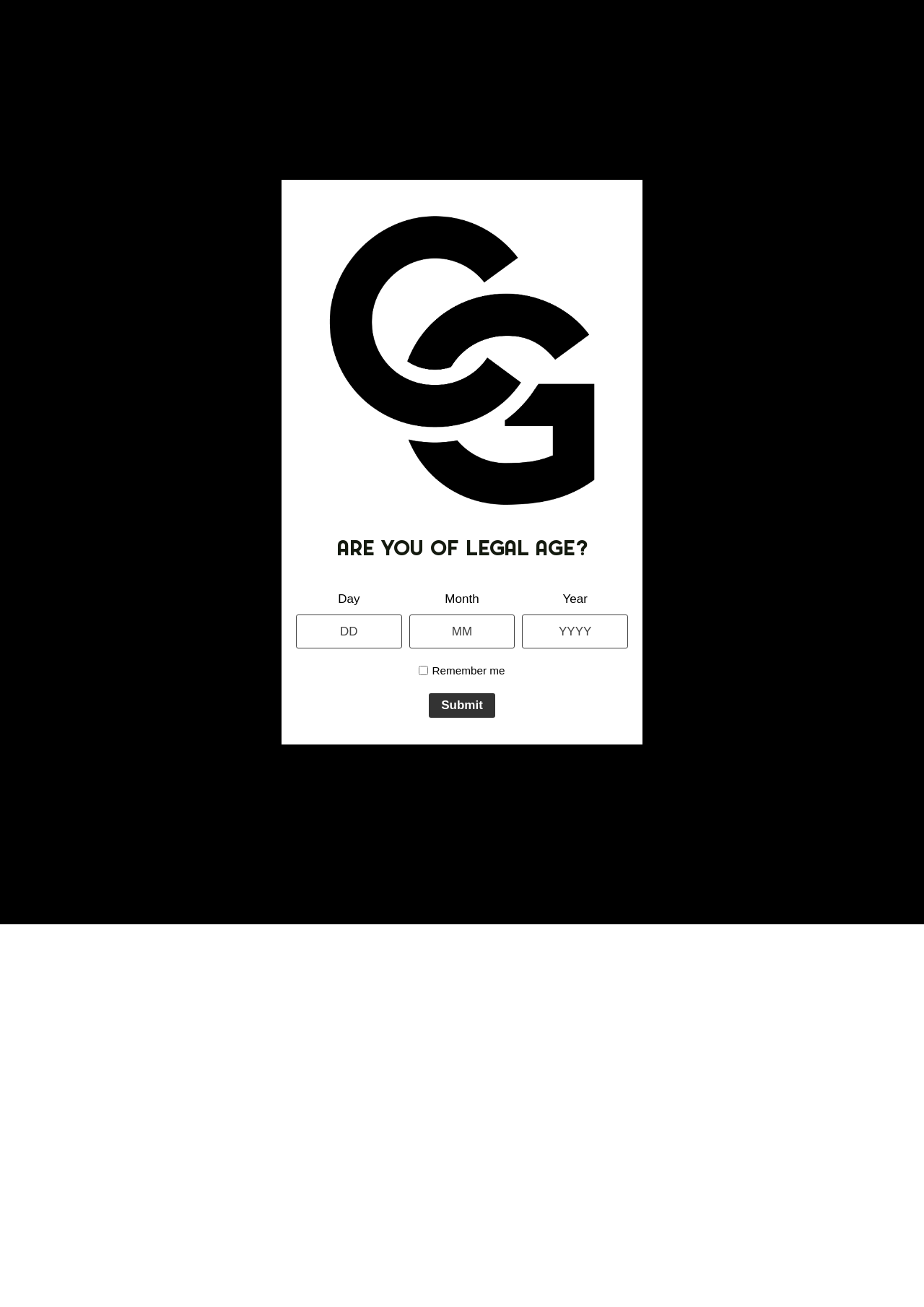What is the current price of the product?
Using the image, answer in one word or phrase.

$26.00